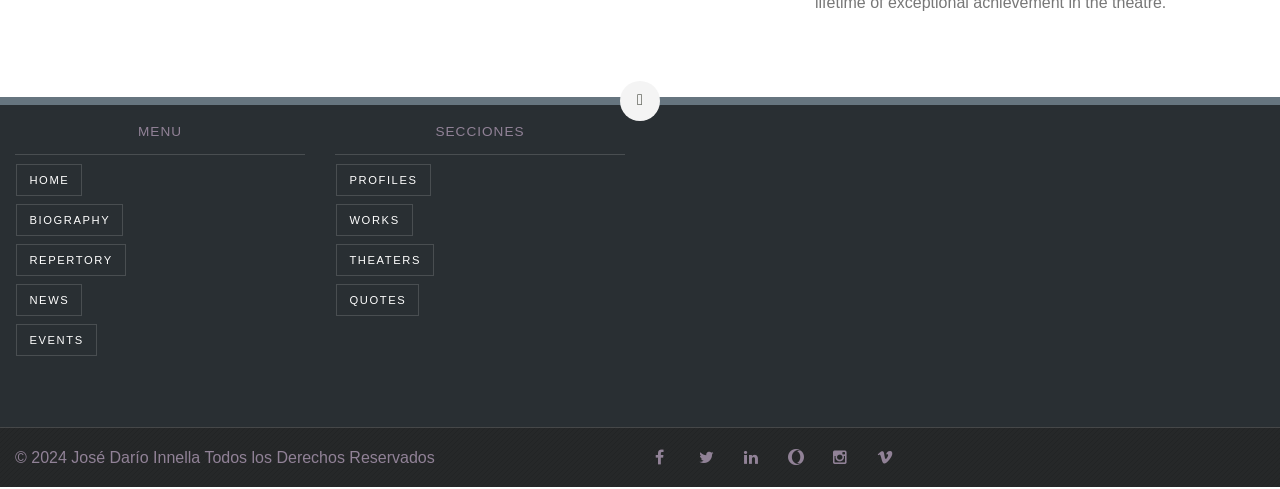Please identify the bounding box coordinates of the region to click in order to complete the given instruction: "Click on the Facebook icon". The coordinates should be four float numbers between 0 and 1, i.e., [left, top, right, bottom].

[0.512, 0.918, 0.546, 0.953]